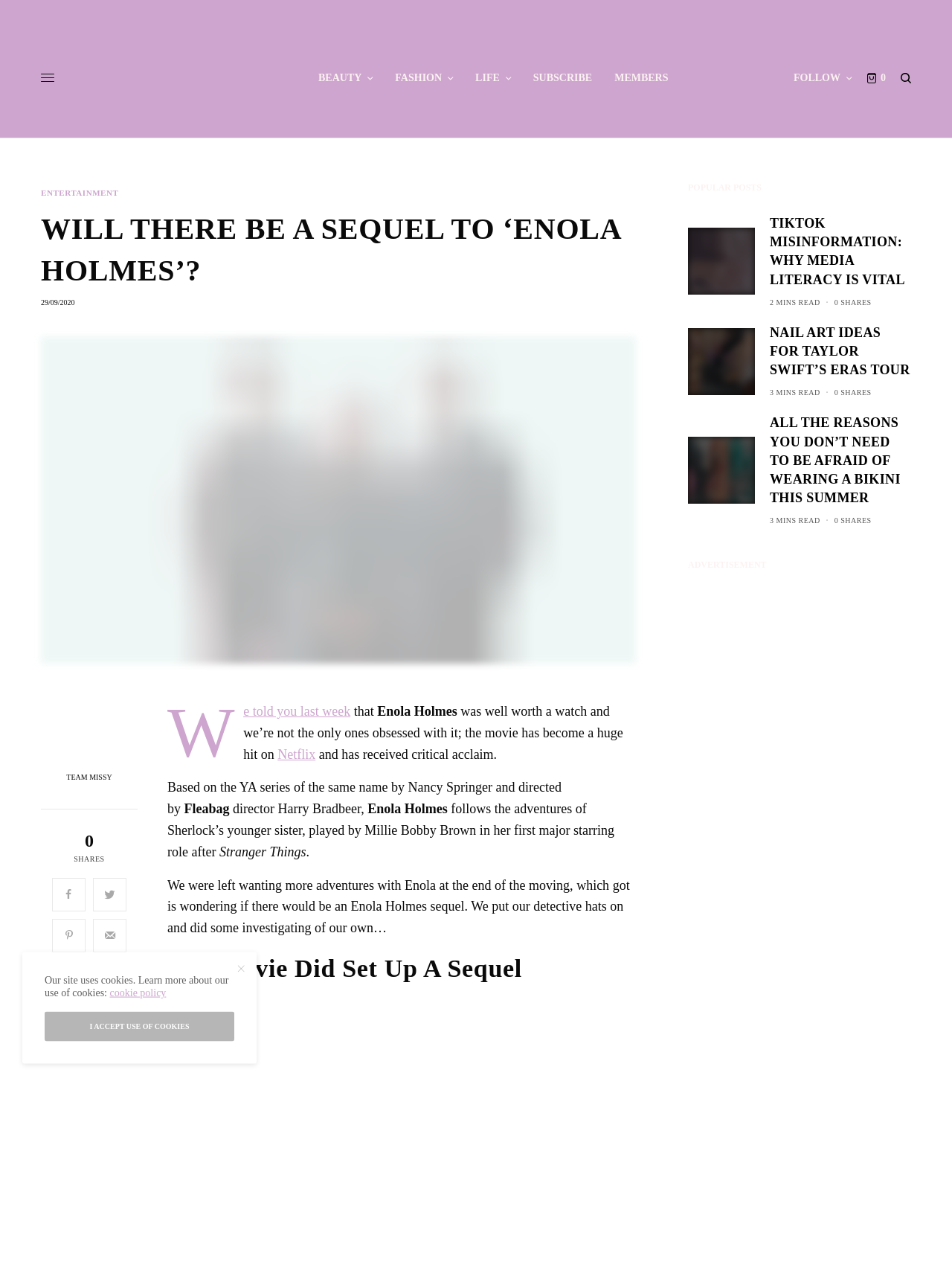Is the article written by a team of writers?
Give a detailed response to the question by analyzing the screenshot.

The webpage has a credit 'Team Missy' at the top, indicating that the article is written by a team of writers, rather than a single author.